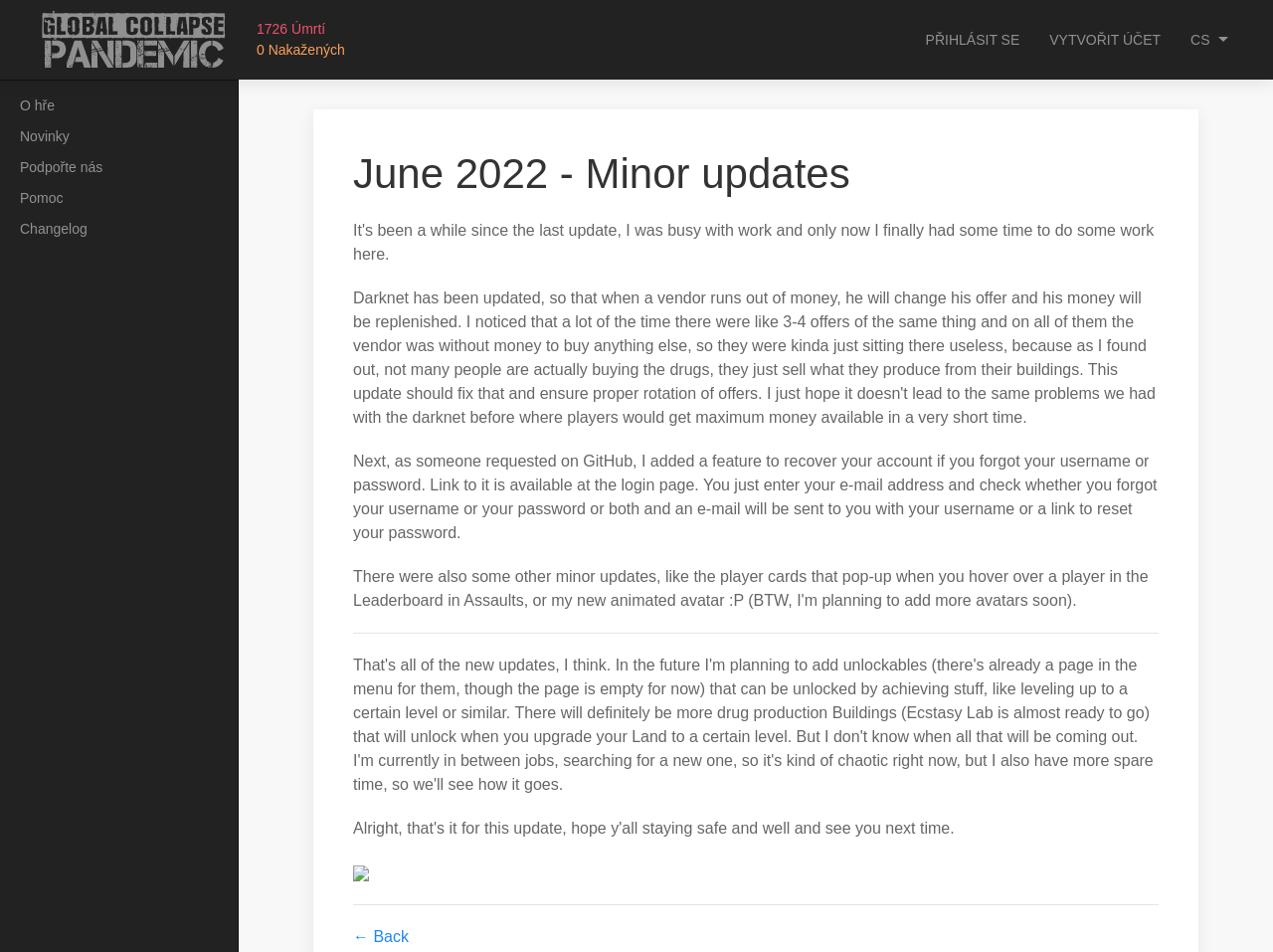What is the purpose of the 'PŘIHLÁSIT SE' link?
Please ensure your answer is as detailed and informative as possible.

Based on the text 'PŘIHLÁSIT SE' which translates to 'Log in' in English, I assume this link is for logging into the website.